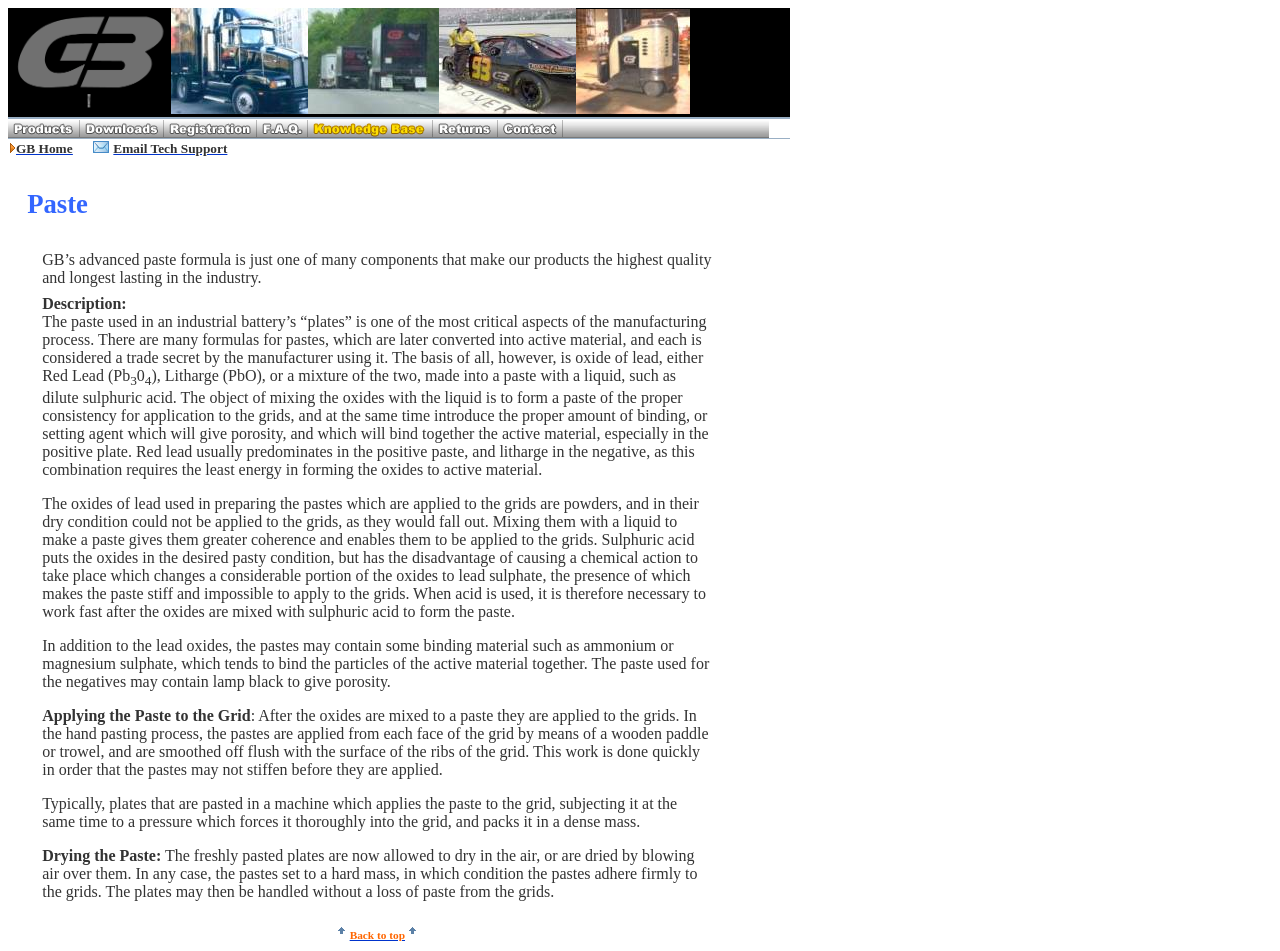What is the purpose of the paste in industrial batteries?
Based on the screenshot, give a detailed explanation to answer the question.

According to the webpage, the paste is used to bind the active material together in the industrial battery's plates. The paste is a critical component of the manufacturing process and is used to create the desired consistency and porosity in the plates.